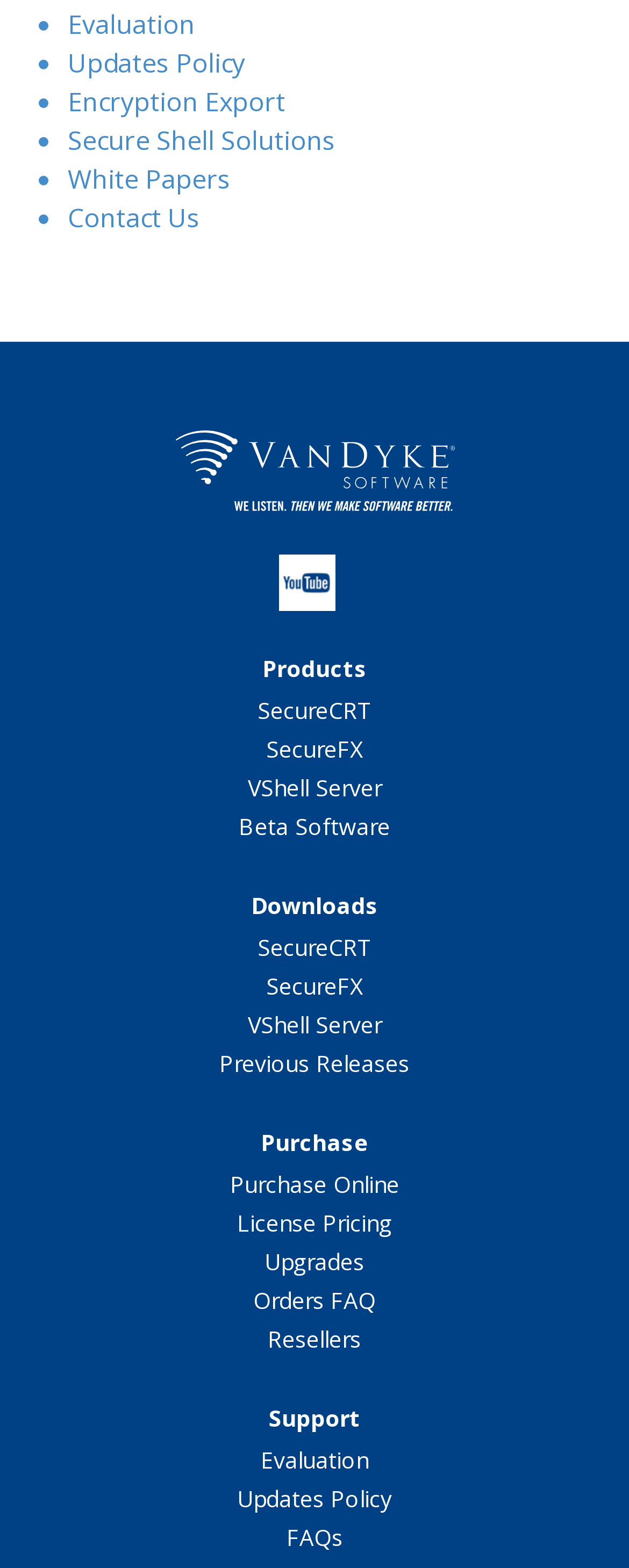Please determine the bounding box of the UI element that matches this description: SecureFX. The coordinates should be given as (top-left x, top-left y, bottom-right x, bottom-right y), with all values between 0 and 1.

[0.423, 0.468, 0.577, 0.488]